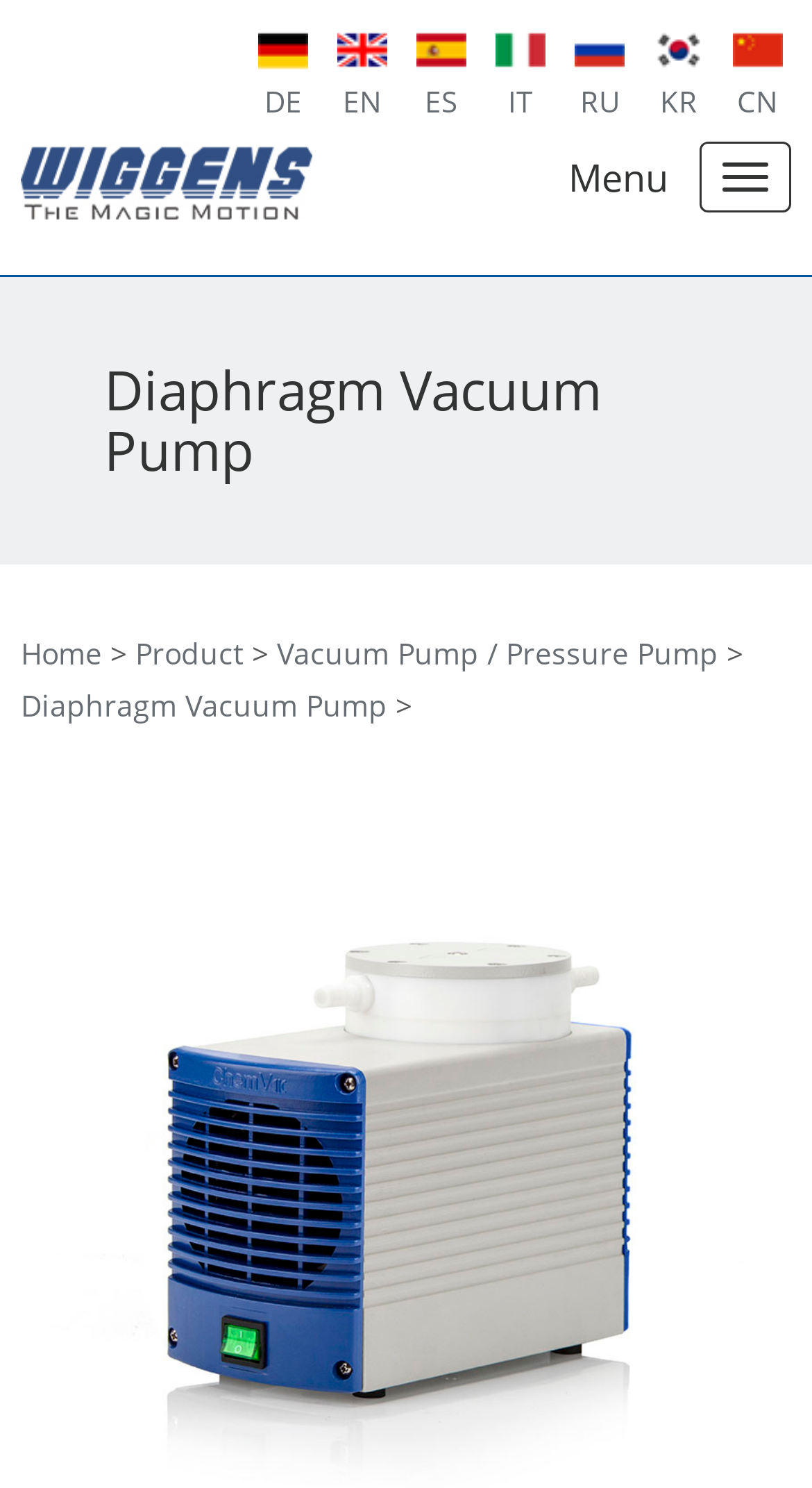Specify the bounding box coordinates of the element's area that should be clicked to execute the given instruction: "Open article about how to update HealthDirect's Service Finder". The coordinates should be four float numbers between 0 and 1, i.e., [left, top, right, bottom].

None